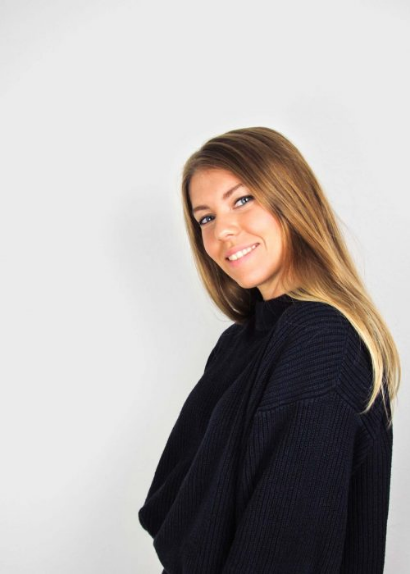What is the woman wearing?
Look at the image and answer the question with a single word or phrase.

Dark, textured sweater